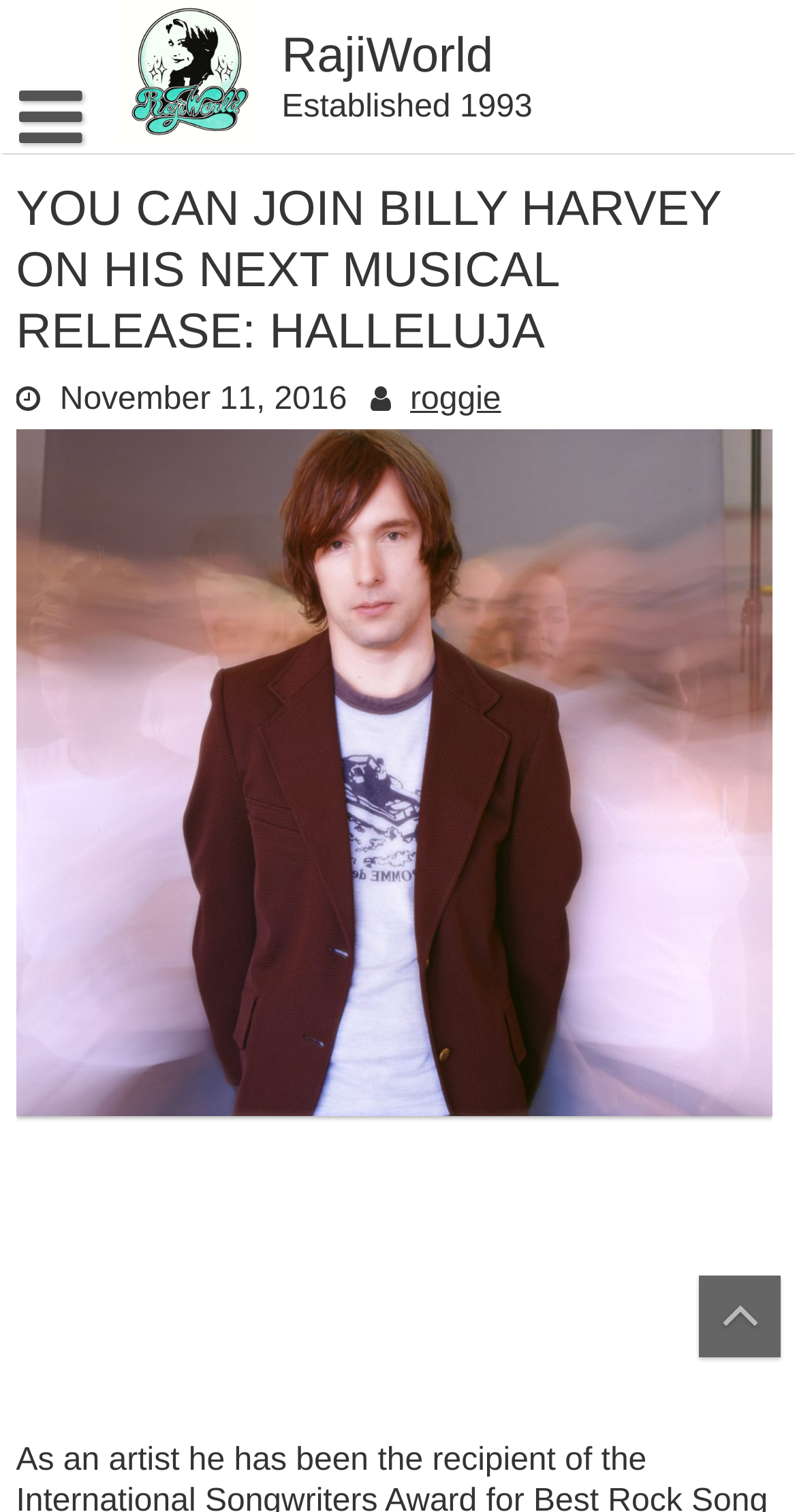Based on the element description: "RajiWorld", identify the bounding box coordinates for this UI element. The coordinates must be four float numbers between 0 and 1, listed as [left, top, right, bottom].

[0.353, 0.016, 0.668, 0.082]